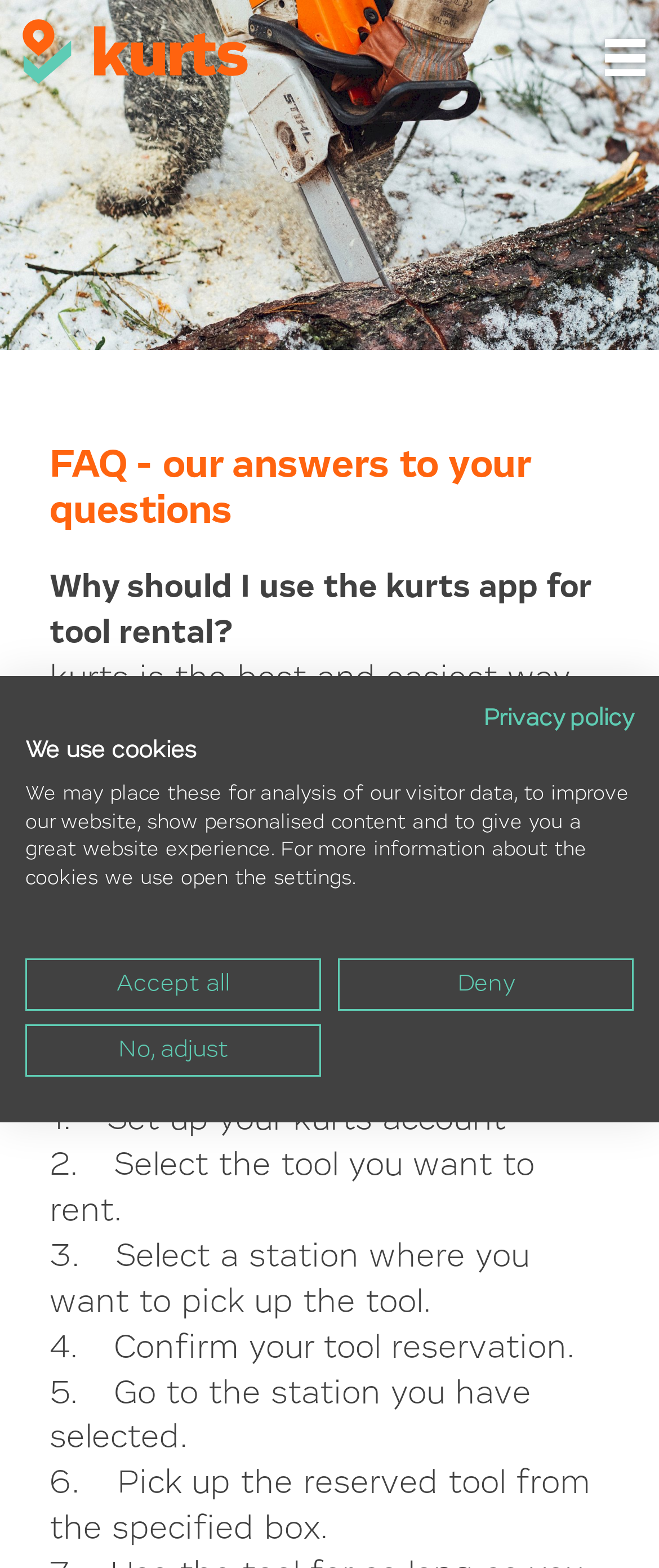Based on the image, please respond to the question with as much detail as possible:
What is the benefit of using the kurts app for tool rental?

According to the webpage, the kurts app is the best and easiest way to rent professional tools, offering quick registration, hourly and daily rates, and no deposit required.